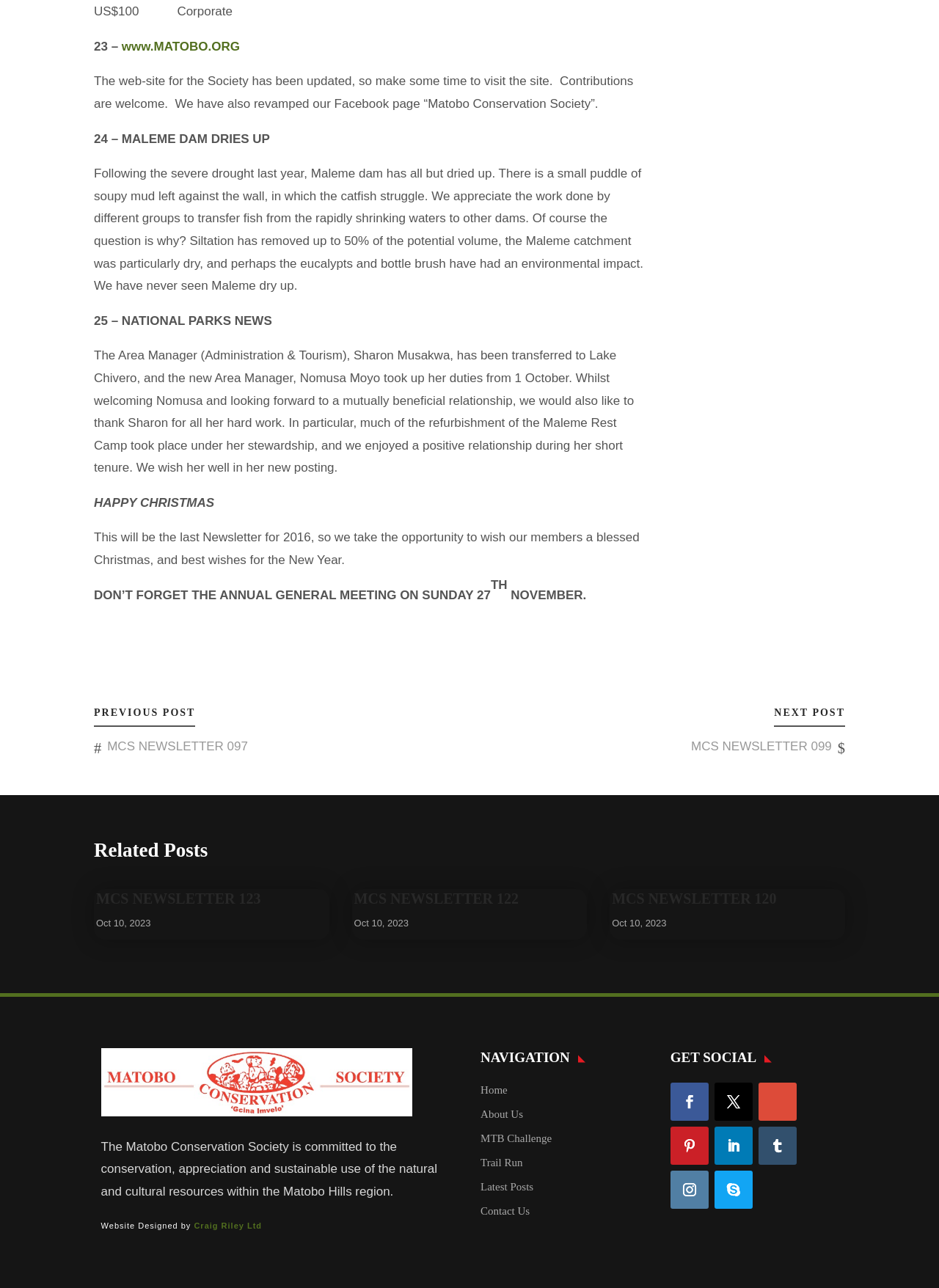Please mark the clickable region by giving the bounding box coordinates needed to complete this instruction: "View About Us".

None